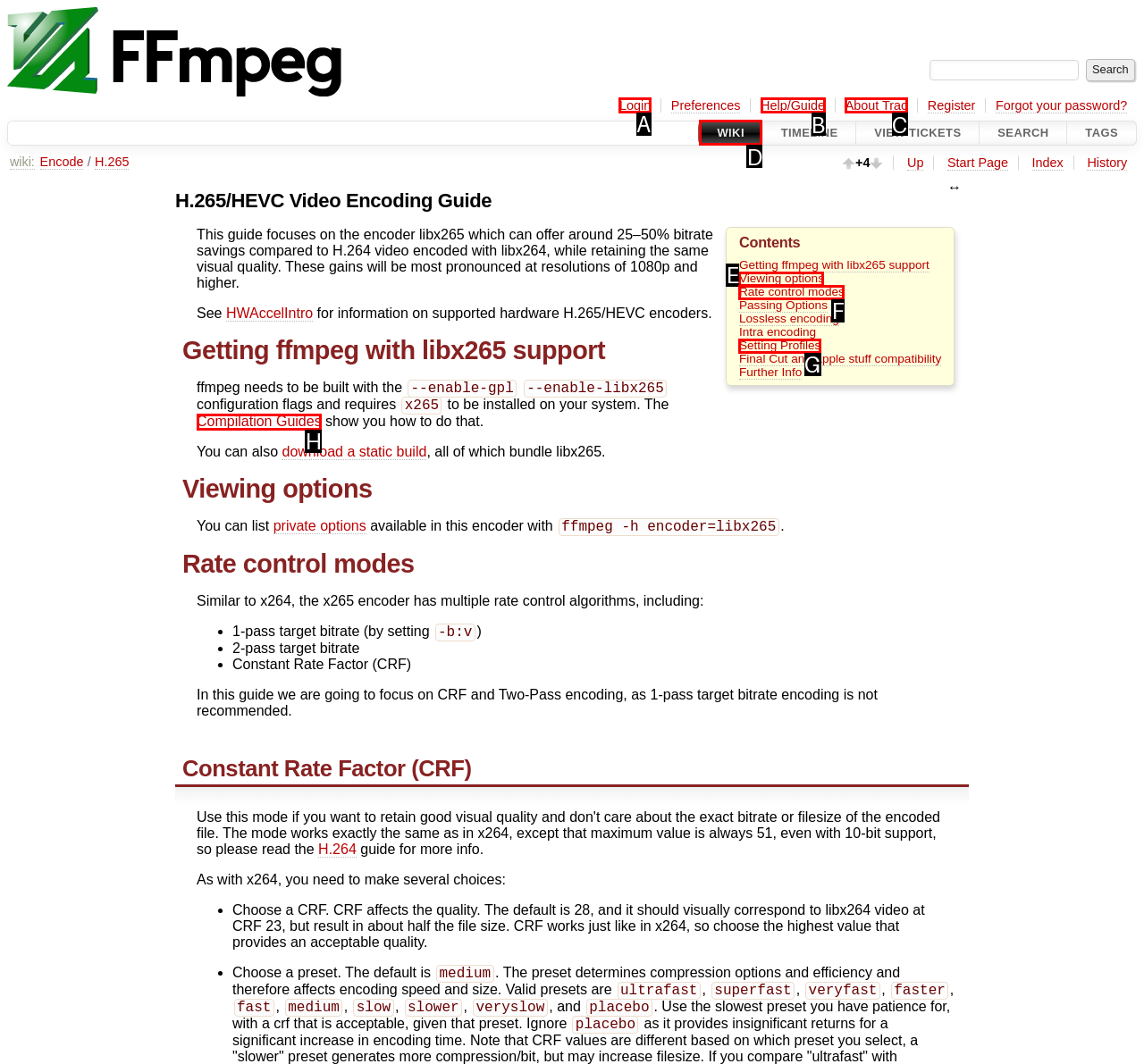Point out which HTML element you should click to fulfill the task: Login to the system.
Provide the option's letter from the given choices.

A